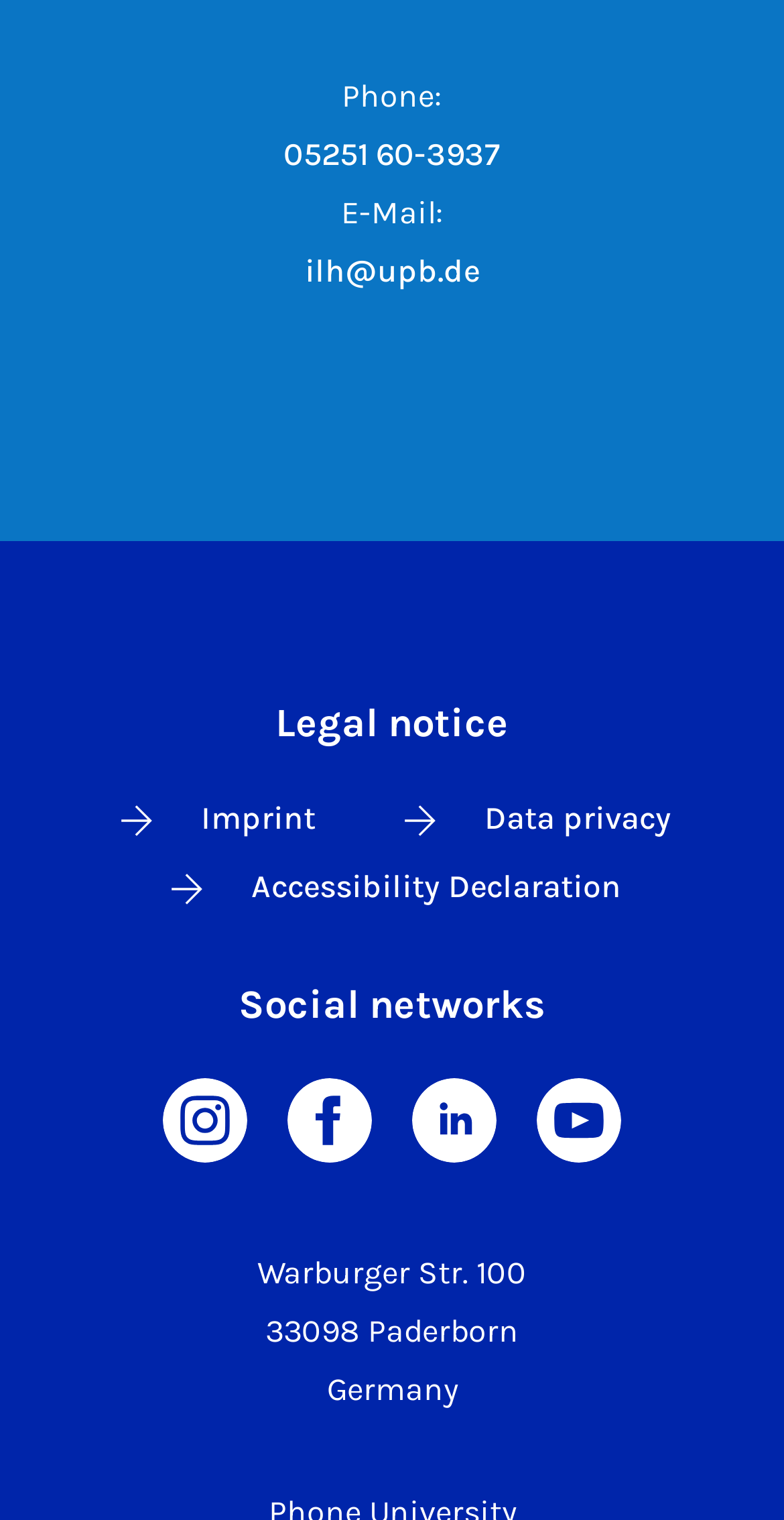Determine the bounding box coordinates of the region to click in order to accomplish the following instruction: "Send an email". Provide the coordinates as four float numbers between 0 and 1, specifically [left, top, right, bottom].

[0.388, 0.166, 0.612, 0.191]